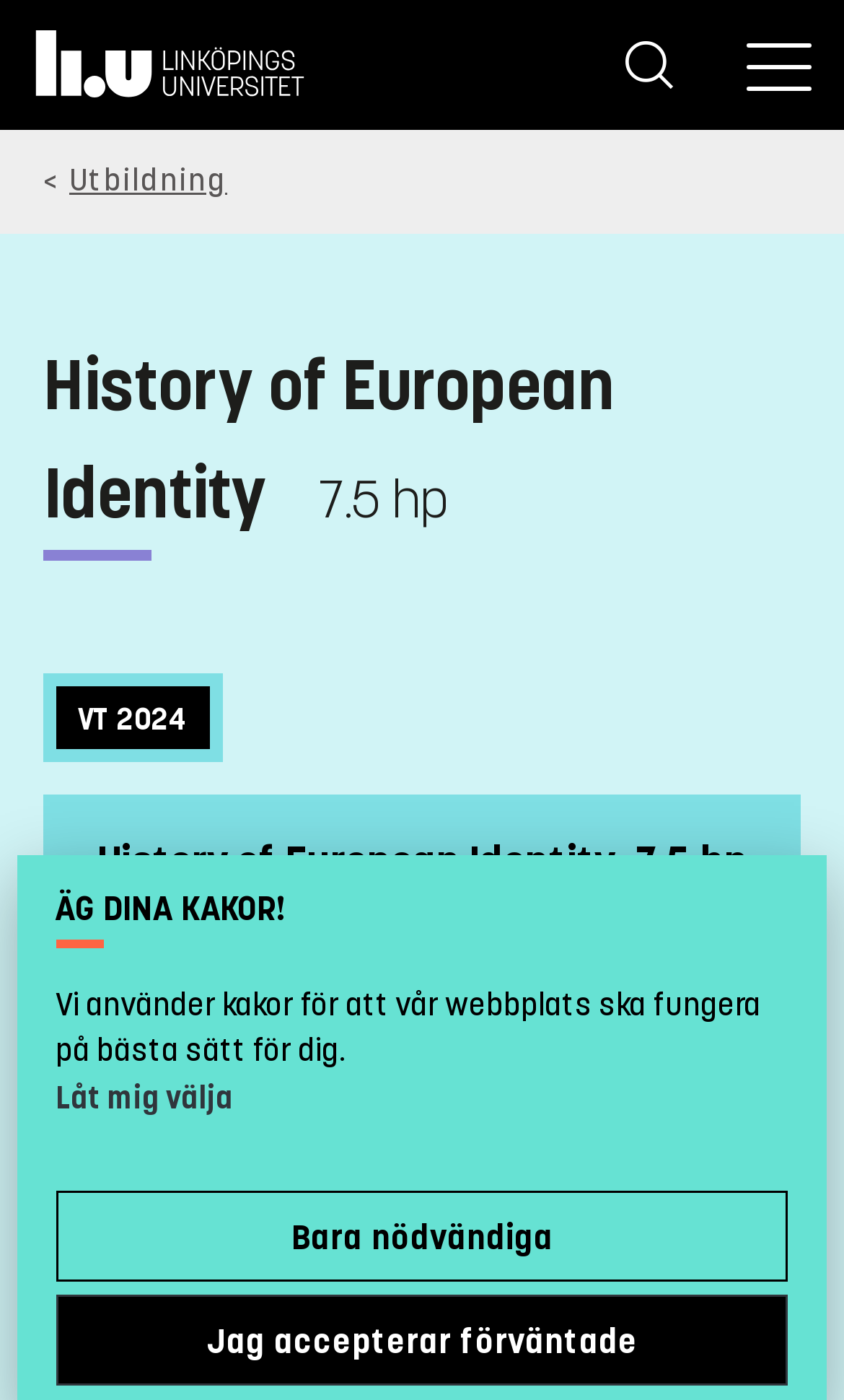Please identify the bounding box coordinates of the region to click in order to complete the given instruction: "Search for something". The coordinates should be four float numbers between 0 and 1, i.e., [left, top, right, bottom].

[0.692, 0.0, 0.846, 0.093]